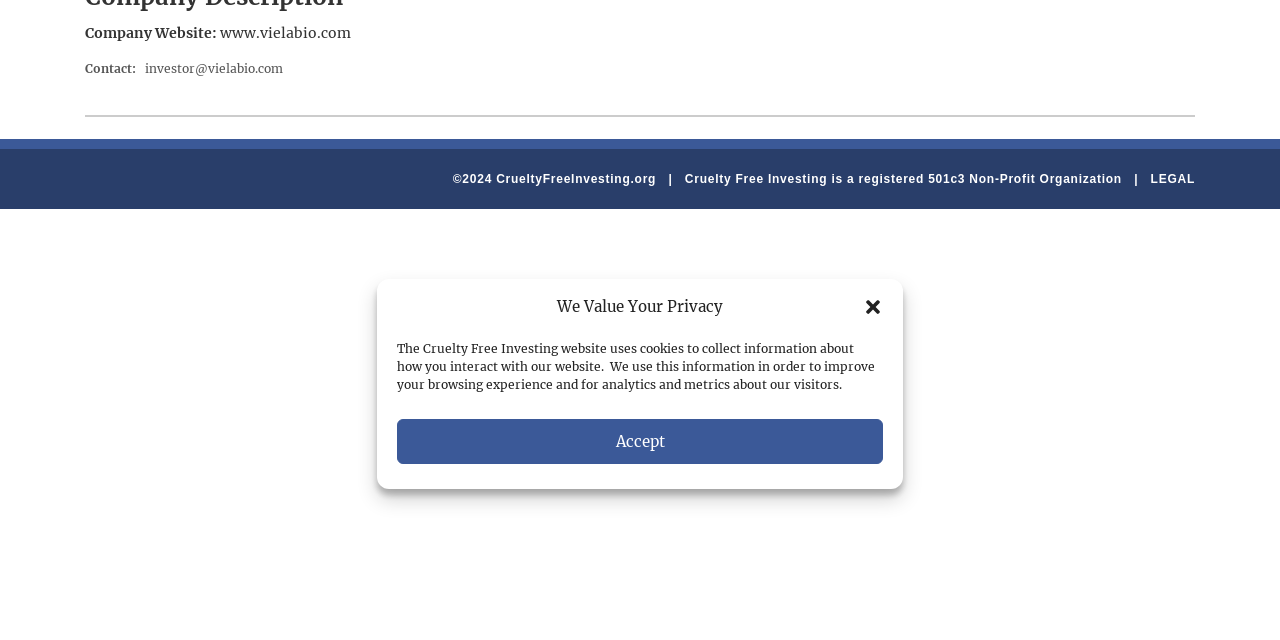Find the bounding box of the element with the following description: "Accept". The coordinates must be four float numbers between 0 and 1, formatted as [left, top, right, bottom].

[0.31, 0.655, 0.69, 0.725]